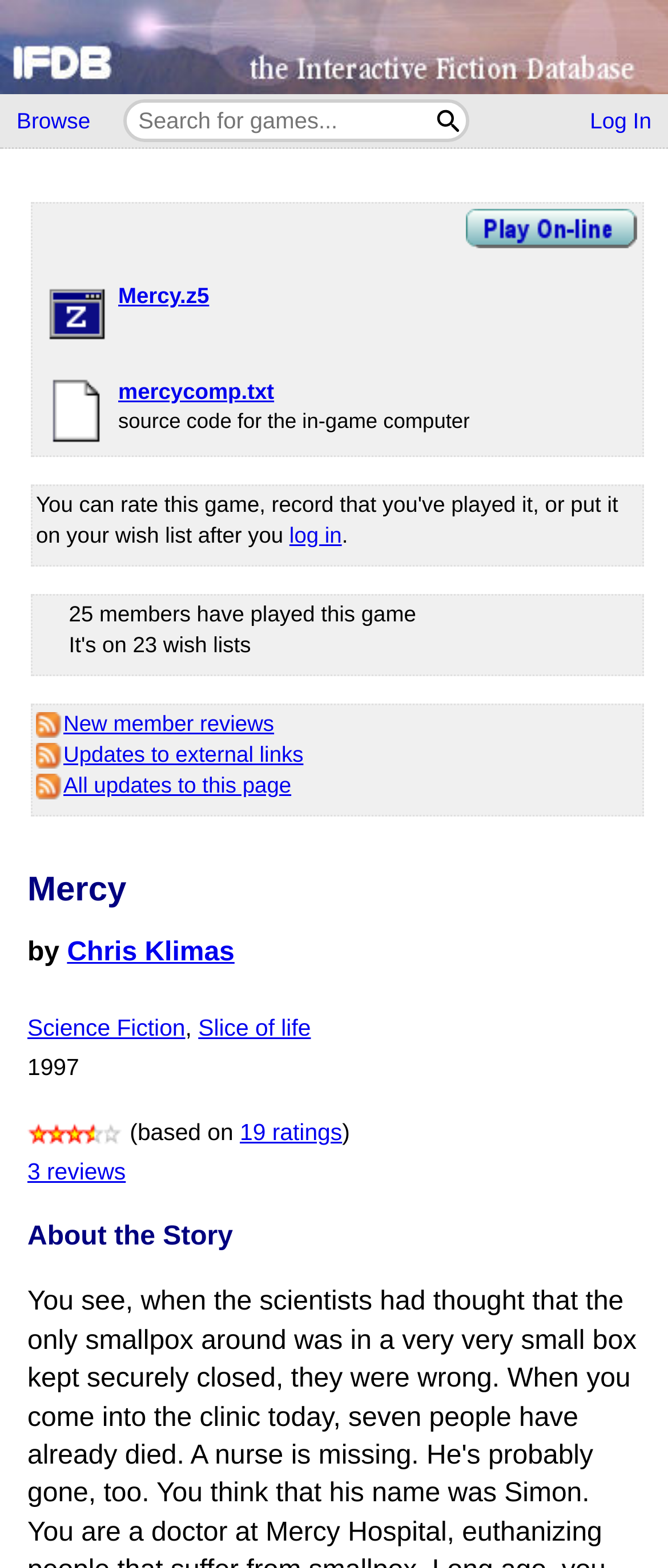Specify the bounding box coordinates for the region that must be clicked to perform the given instruction: "Click on PVC Coated Welded Wire Mesh".

None